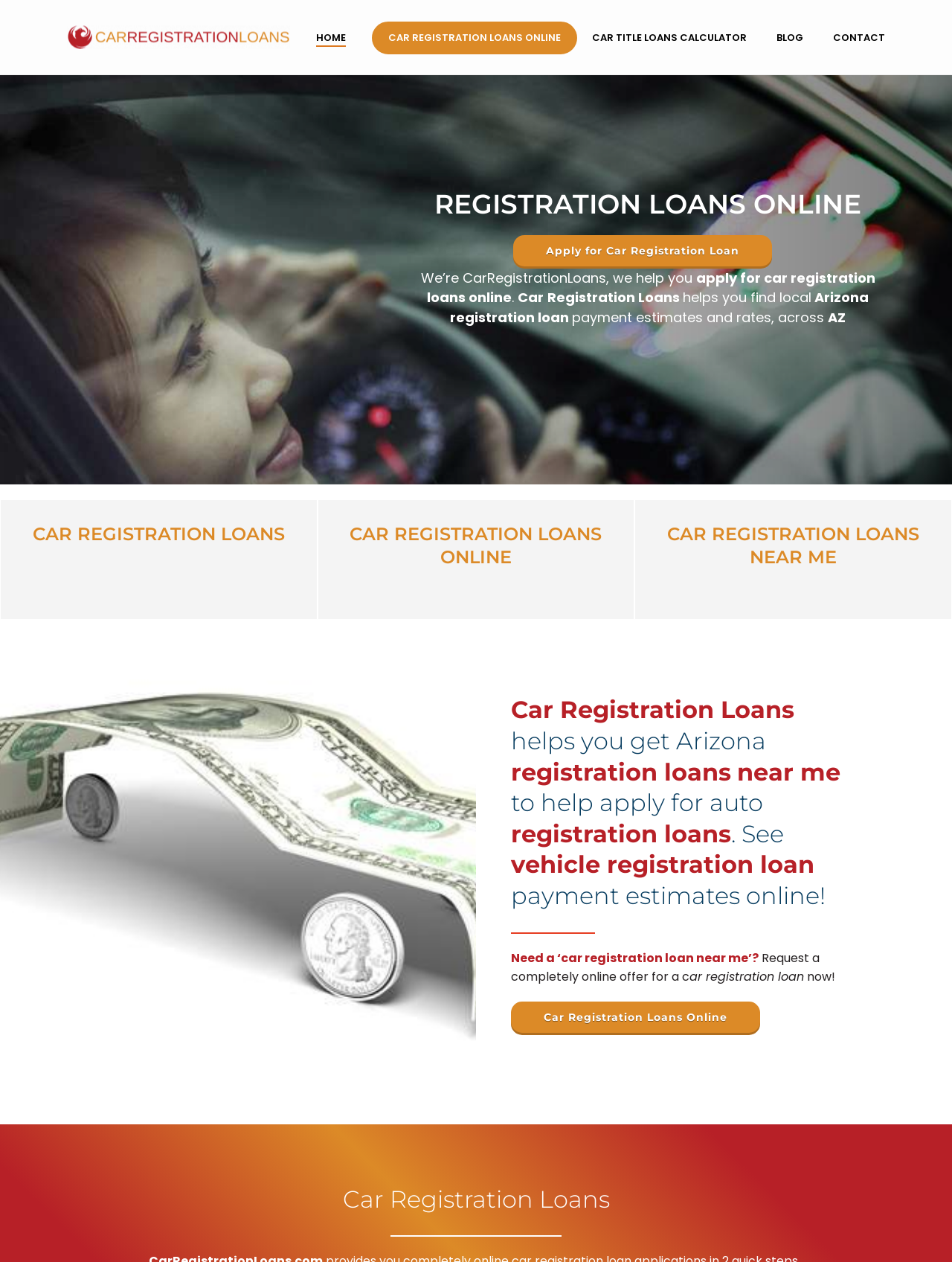Using the image as a reference, answer the following question in as much detail as possible:
What is the name of the company providing car registration loans?

The company name is mentioned in the sentence 'We’re CarRegistrationLoans, we help you apply for car registration loans online' which is located in the middle of the webpage.